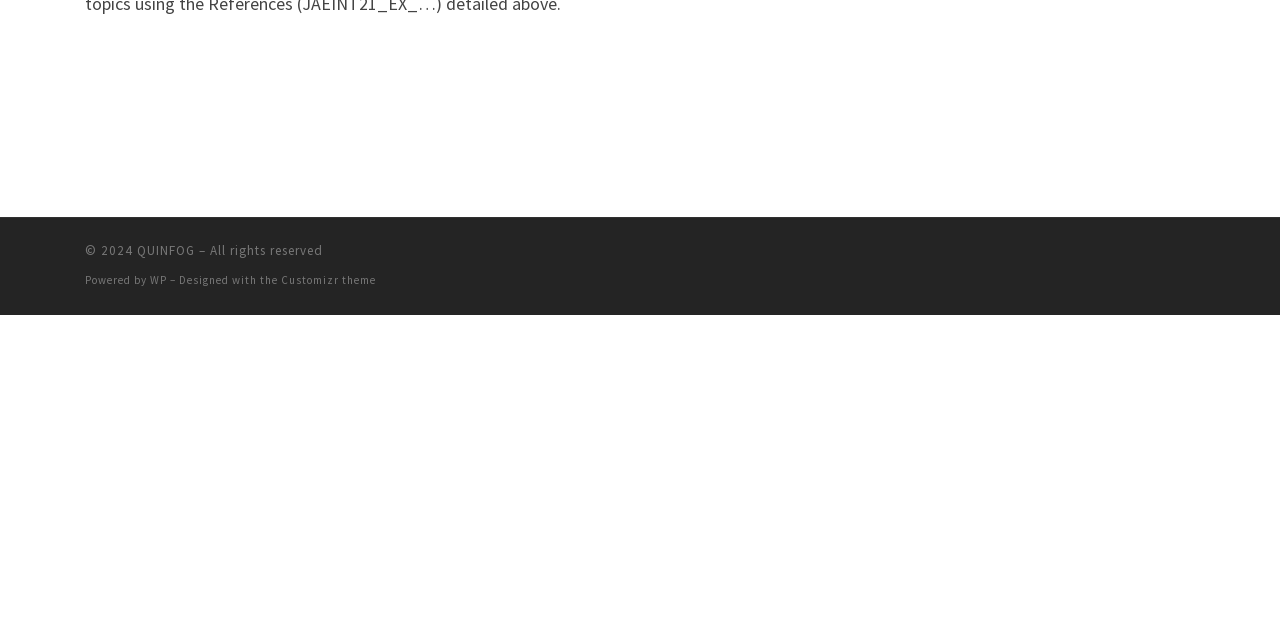Identify the bounding box coordinates for the UI element described by the following text: "QUINFOG". Provide the coordinates as four float numbers between 0 and 1, in the format [left, top, right, bottom].

[0.107, 0.379, 0.152, 0.405]